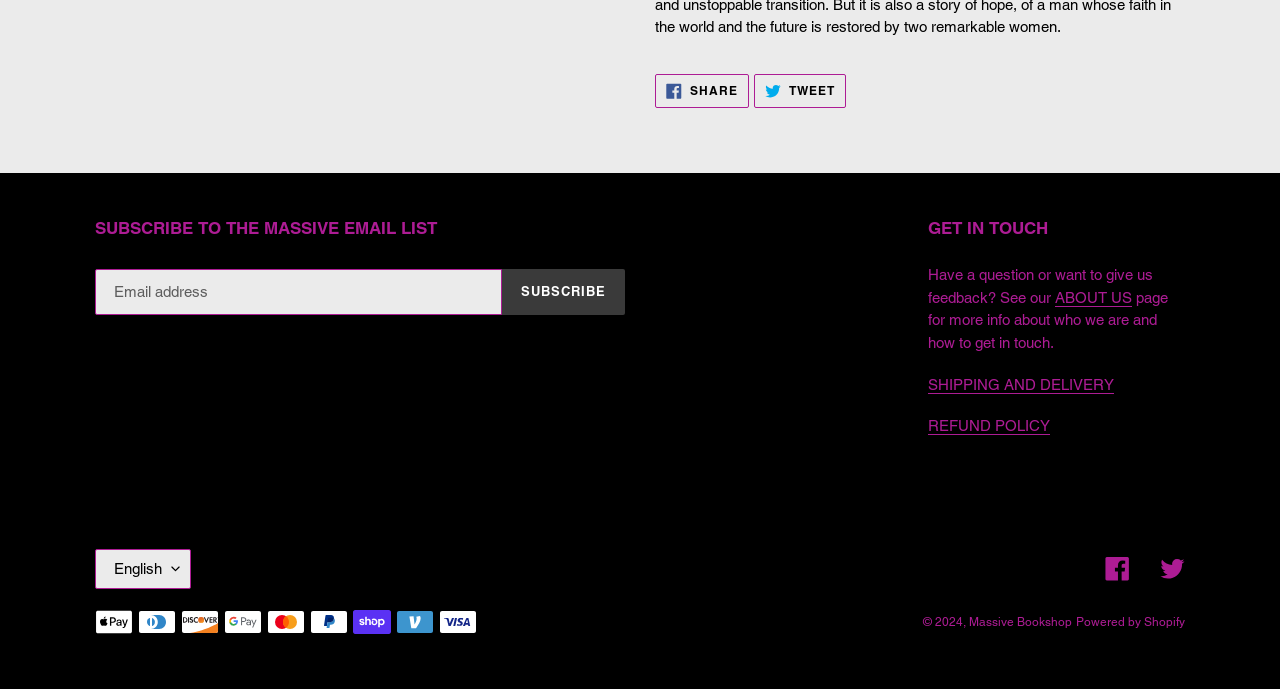Using the information from the screenshot, answer the following question thoroughly:
What social media platforms are linked on the webpage?

The webpage contains links to Facebook and Twitter, which are indicated by the 'SHARE ON FACEBOOK' and 'TWEET ON TWITTER' links at the top of the page, as well as the Facebook and Twitter icons at the bottom of the page.